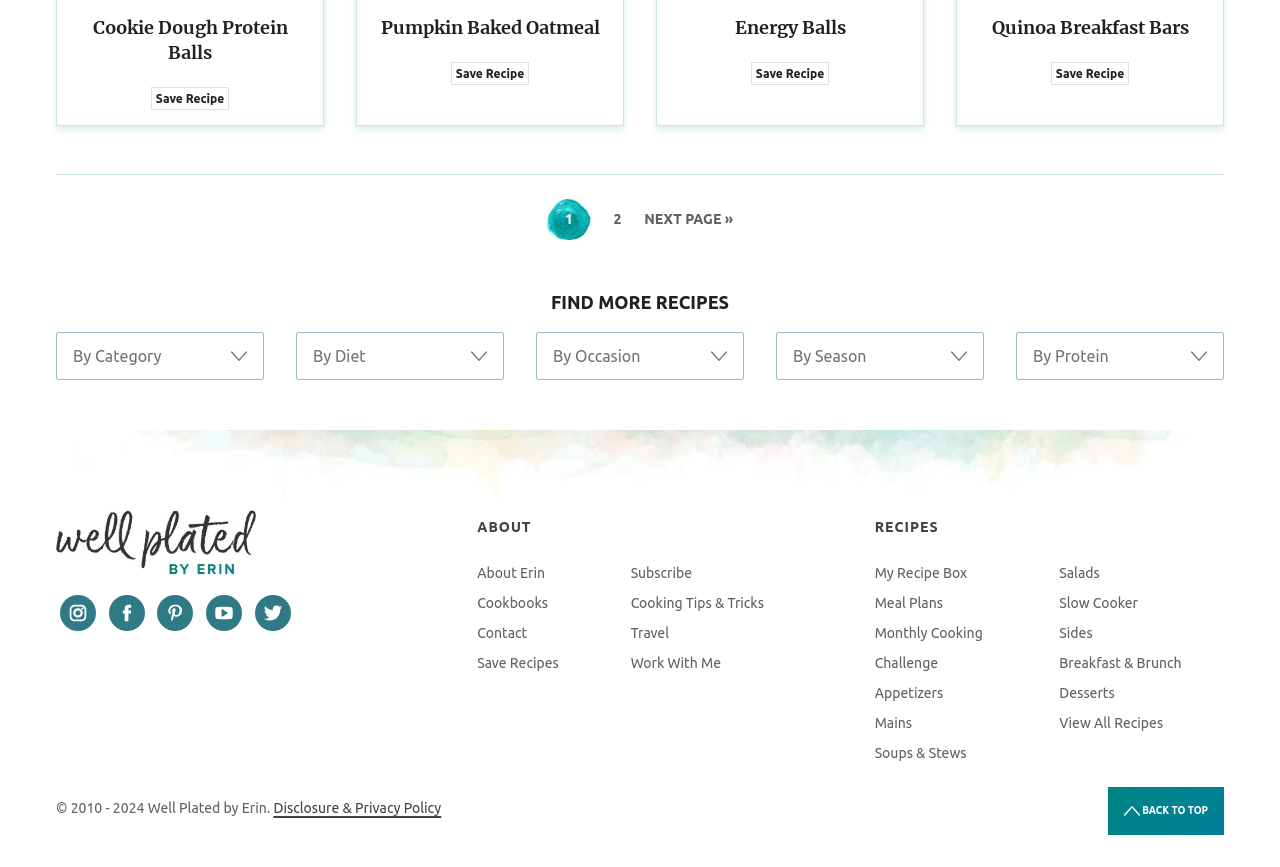Determine the bounding box coordinates of the clickable region to execute the instruction: "Search for recipes". The coordinates should be four float numbers between 0 and 1, denoted as [left, top, right, bottom].

[0.044, 0.383, 0.206, 0.438]